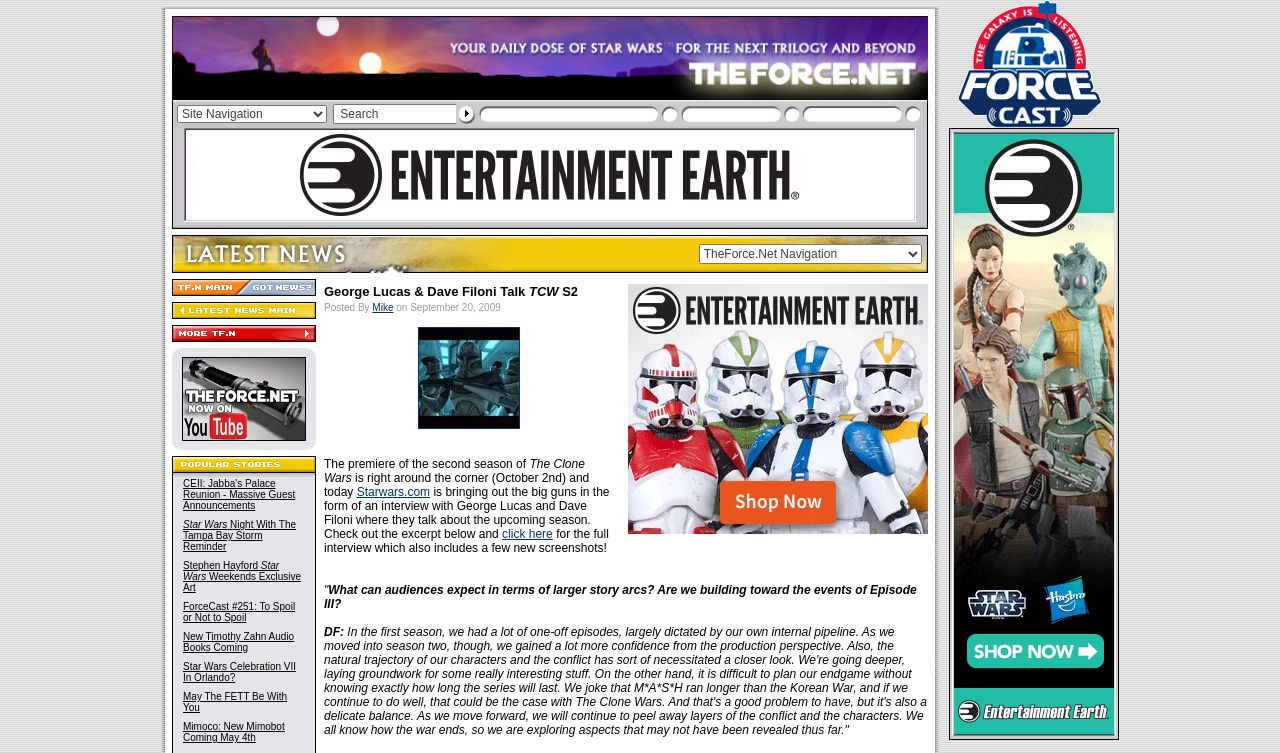Can you identify the bounding box coordinates of the clickable region needed to carry out this instruction: 'Subscribe to cases that cite 280 U. S. 117'? The coordinates should be four float numbers within the range of 0 to 1, stated as [left, top, right, bottom].

None